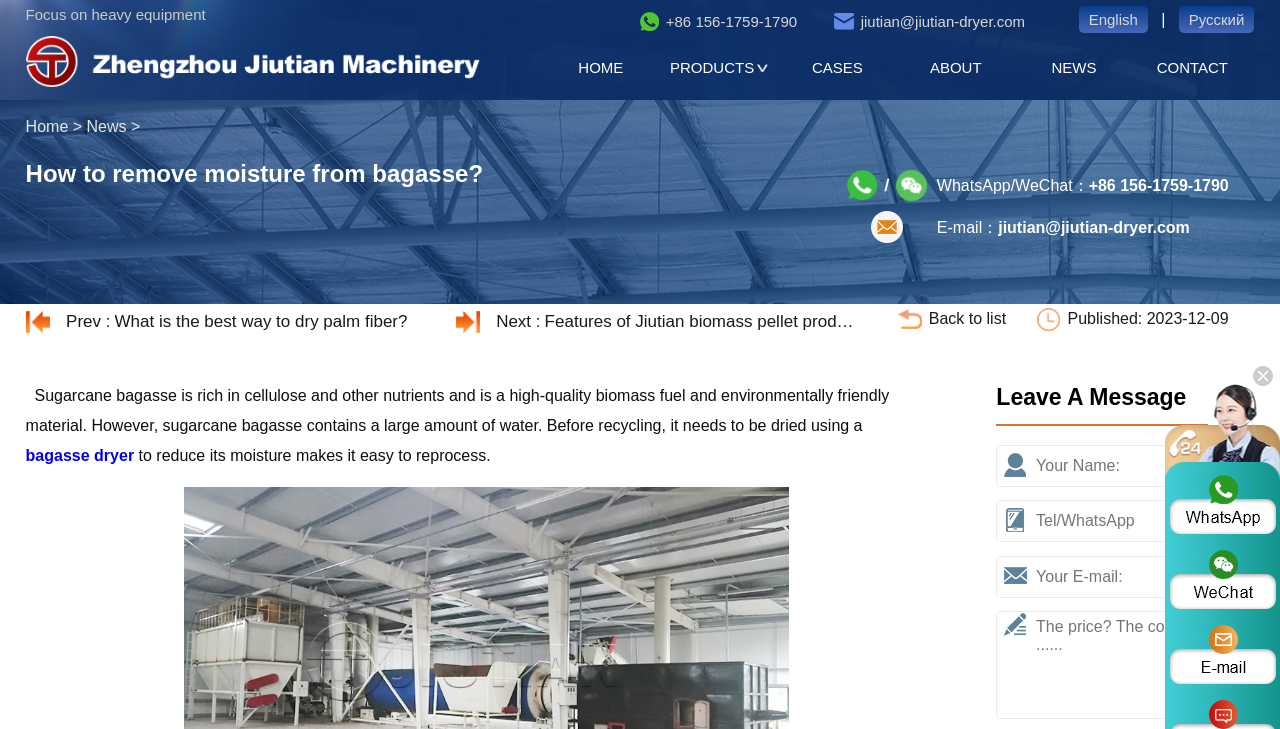What is the function of the 'Leave A Message' section? Observe the screenshot and provide a one-word or short phrase answer.

To contact the company